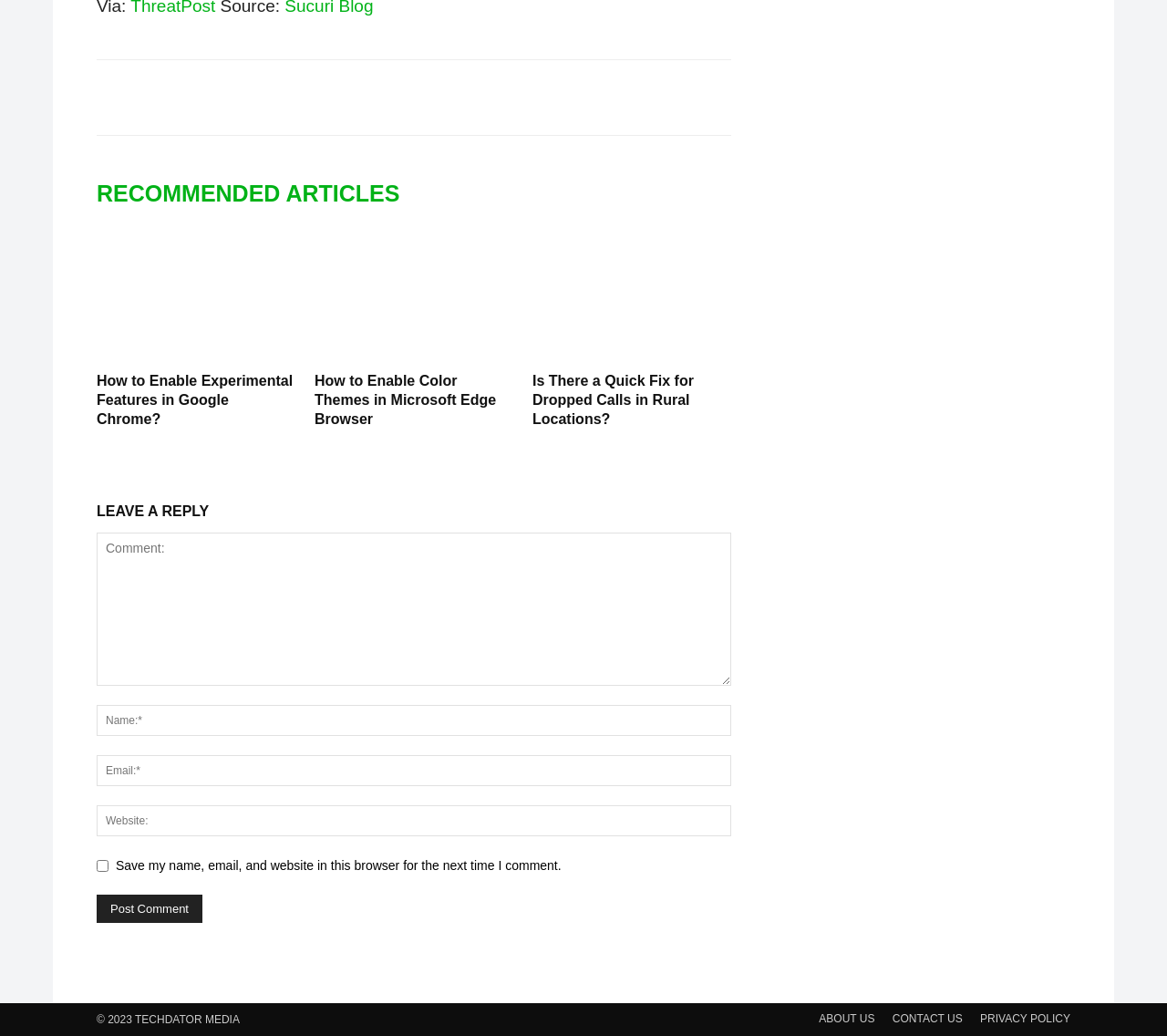Please answer the following question using a single word or phrase: 
What is the title of the first recommended article?

How to Enable Experimental Features in Google Chrome?